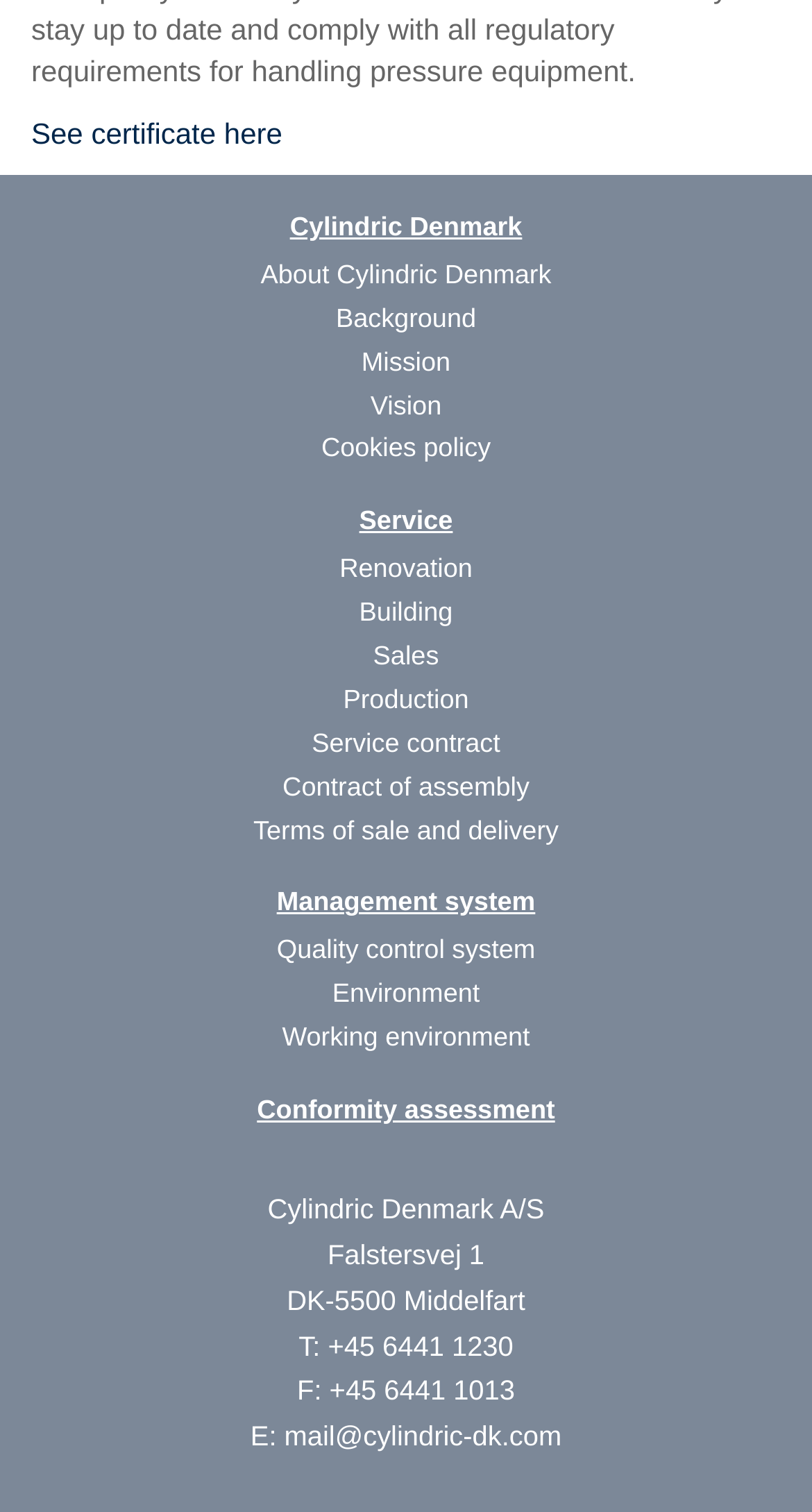Calculate the bounding box coordinates of the UI element given the description: "Management system".

[0.038, 0.59, 0.962, 0.607]